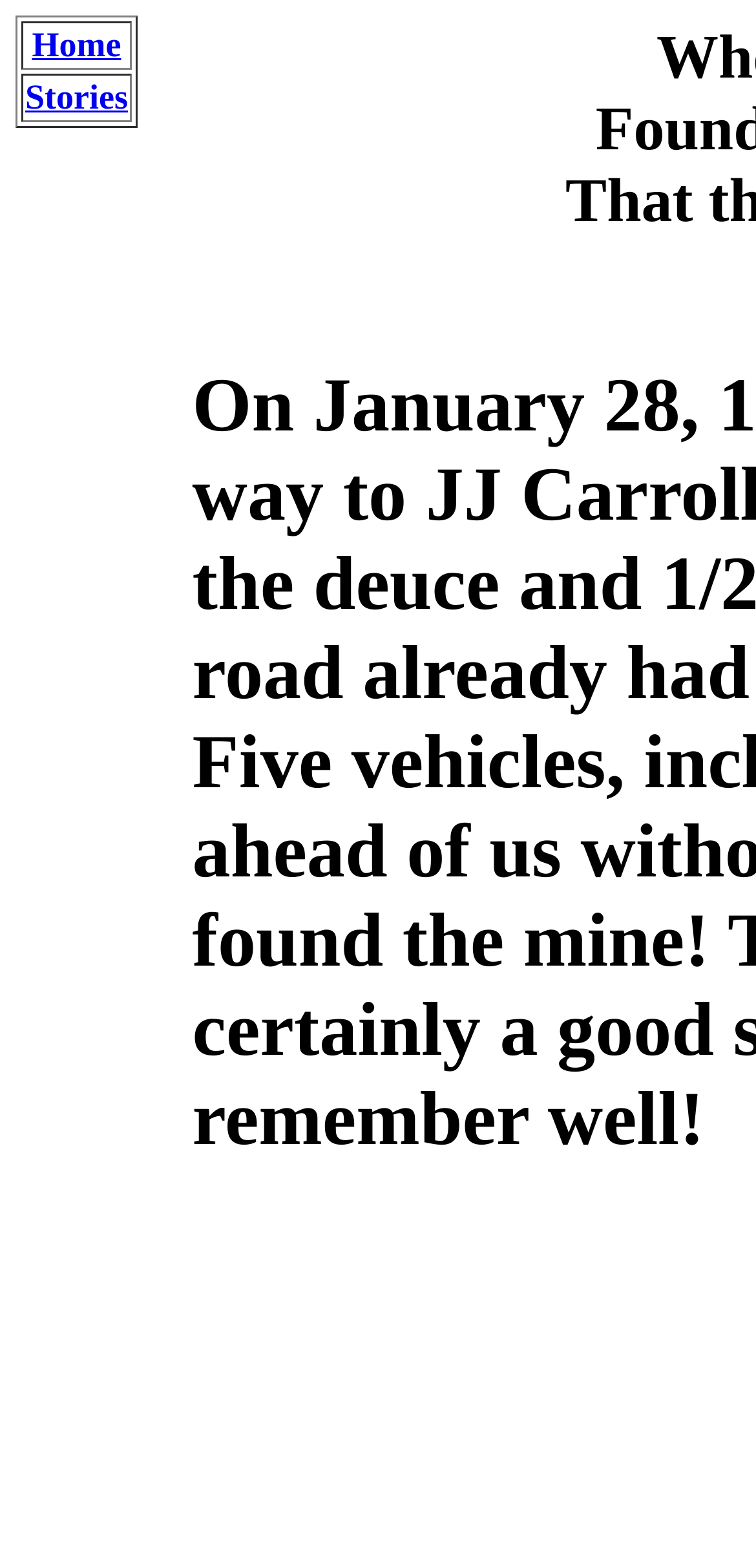Provide the bounding box coordinates of the HTML element described by the text: "Home".

[0.042, 0.016, 0.16, 0.041]